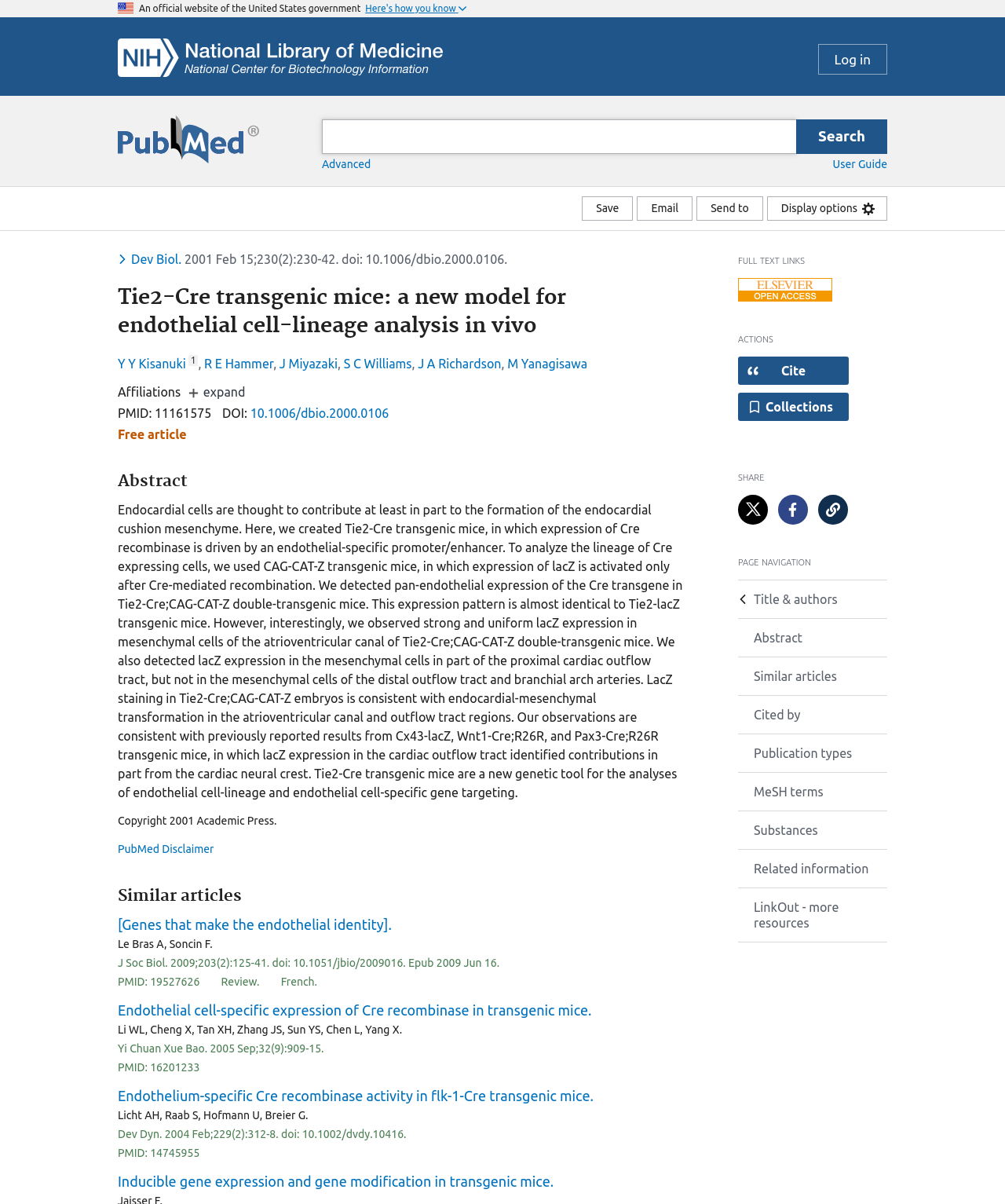Please mark the bounding box coordinates of the area that should be clicked to carry out the instruction: "Save article".

[0.579, 0.163, 0.63, 0.183]